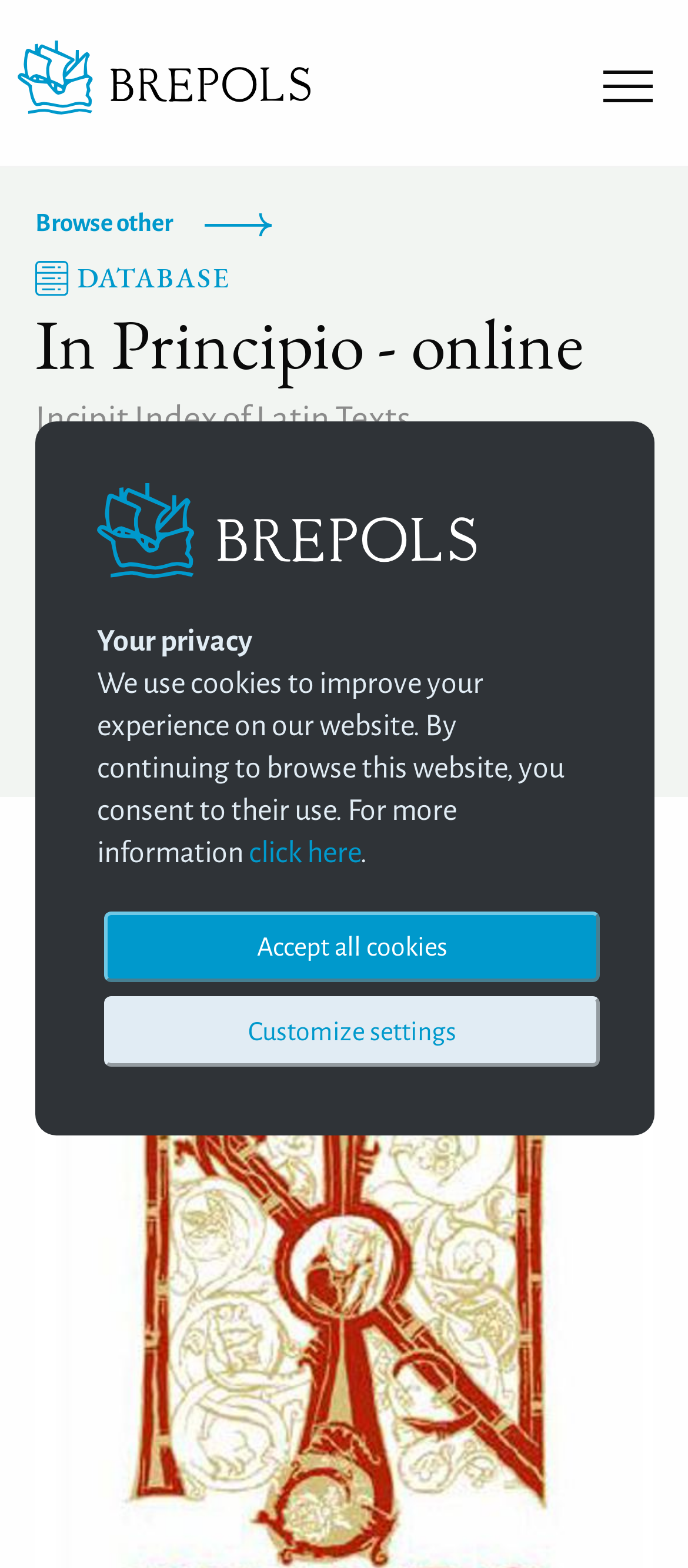Explain in detail what you observe on this webpage.

The webpage is about Brepols Publishers, specifically the "In Principio - online" series. At the top left, there is a link to "Brepols Publishers" accompanied by a small image. On the top right, there is a header section with a search bar, a "Register/Sign in" link, and a "Shopping Cart" link, each with a small image.

Below the header, there is a vertical menu with four items: "Browse", "Authors", "Contact & Info", and "News". Each item has a dropdown menu with a single option.

On the left side of the page, there is a section with a heading "In Principio - online" and a subheading "Incipit Index of Latin Texts". Below this, there is a section with information about the publishing manager and imprint.

On the right side of the page, there is a large image. Below the image, there is a section with a heading "DETAILS".

At the bottom of the page, there is a notice about cookies, with a link to learn more and two buttons to accept or customize cookie settings.

There are a total of 7 images on the page, including the small images accompanying the links and the large image on the right side. There are also several links, buttons, and text boxes throughout the page.